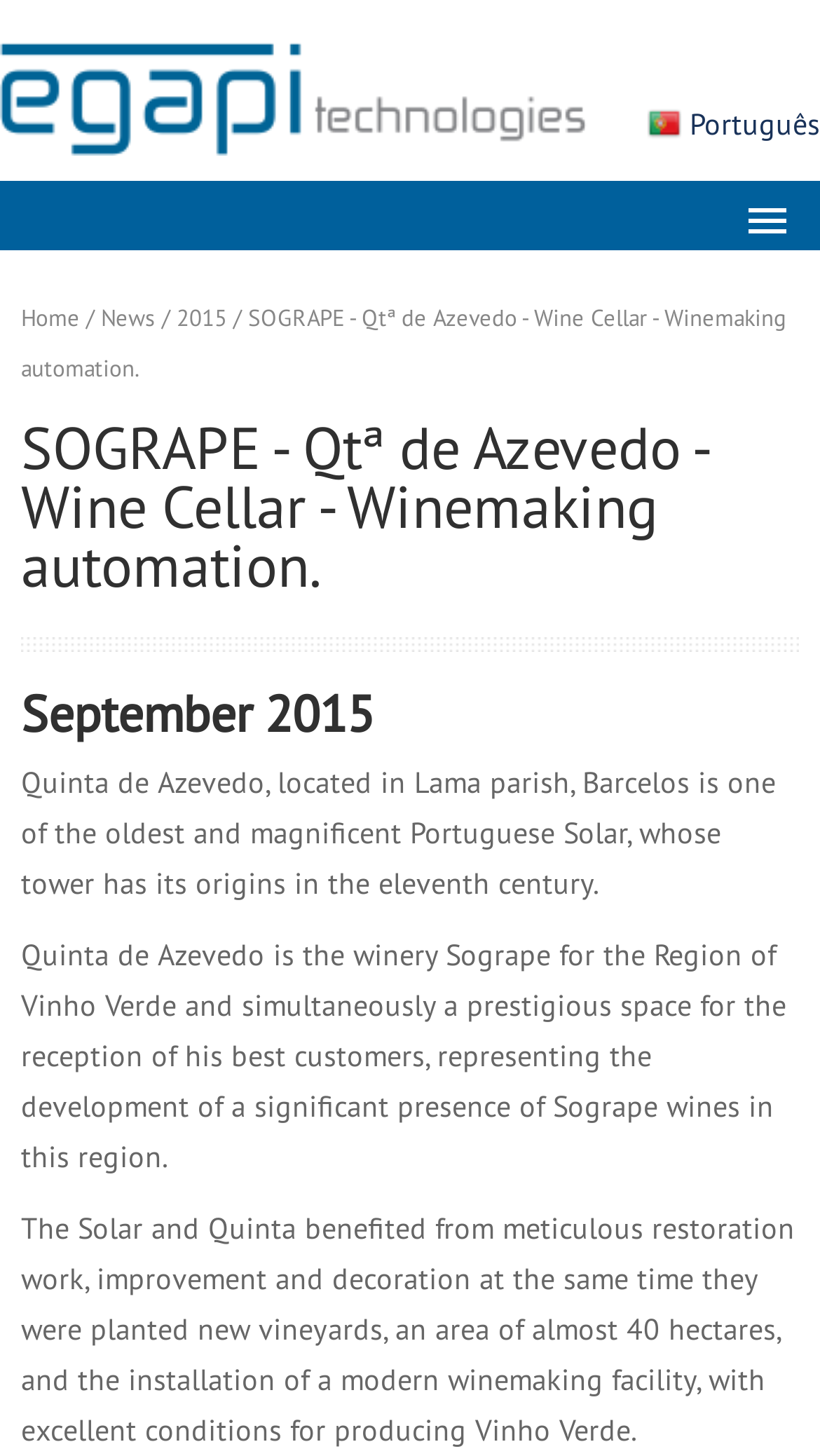Please give a concise answer to this question using a single word or phrase: 
Where is Quinta de Azevedo located?

Lama parish, Barcelos